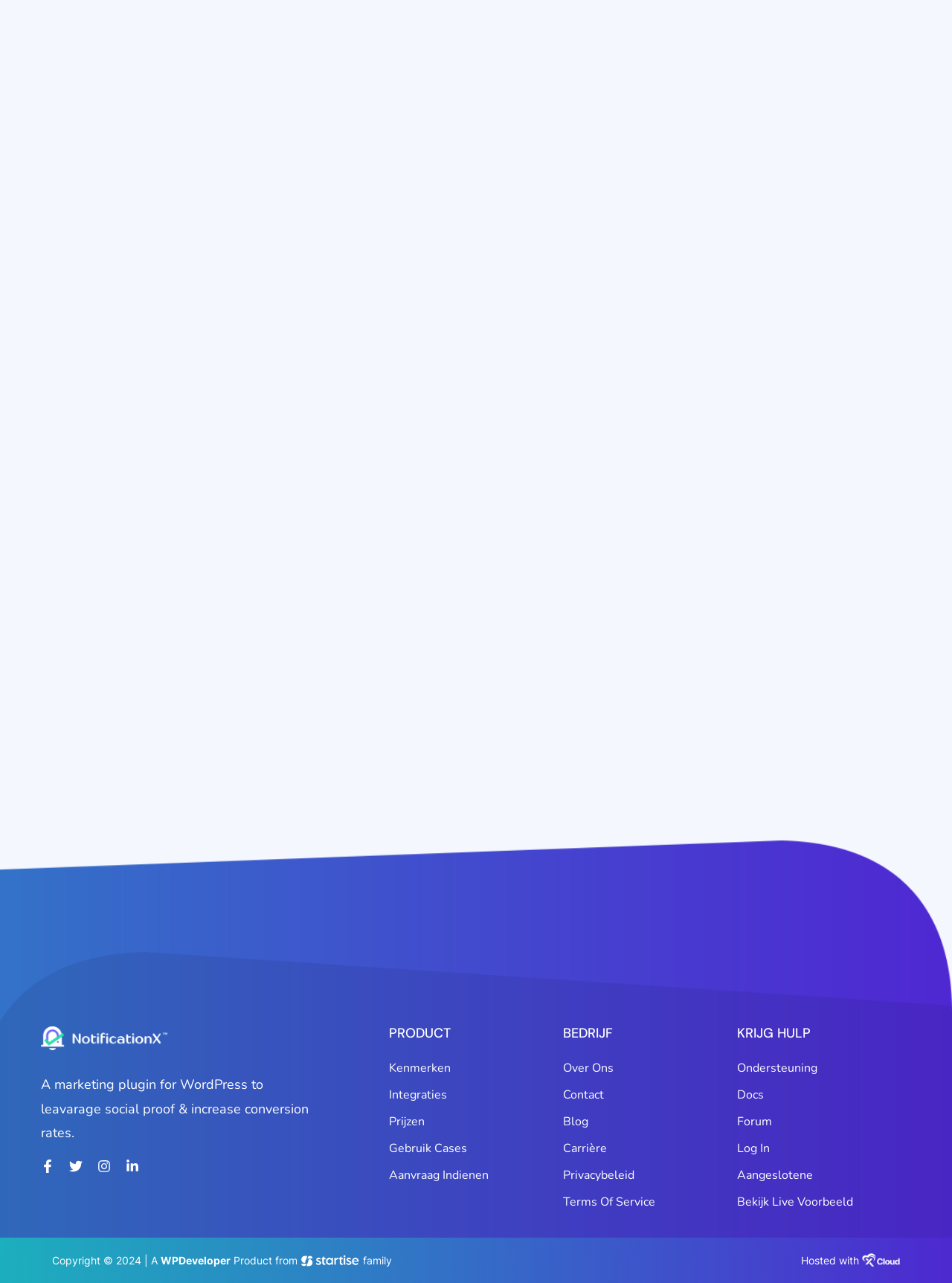Pinpoint the bounding box coordinates of the clickable element needed to complete the instruction: "Browse recent job postings". The coordinates should be provided as four float numbers between 0 and 1: [left, top, right, bottom].

None